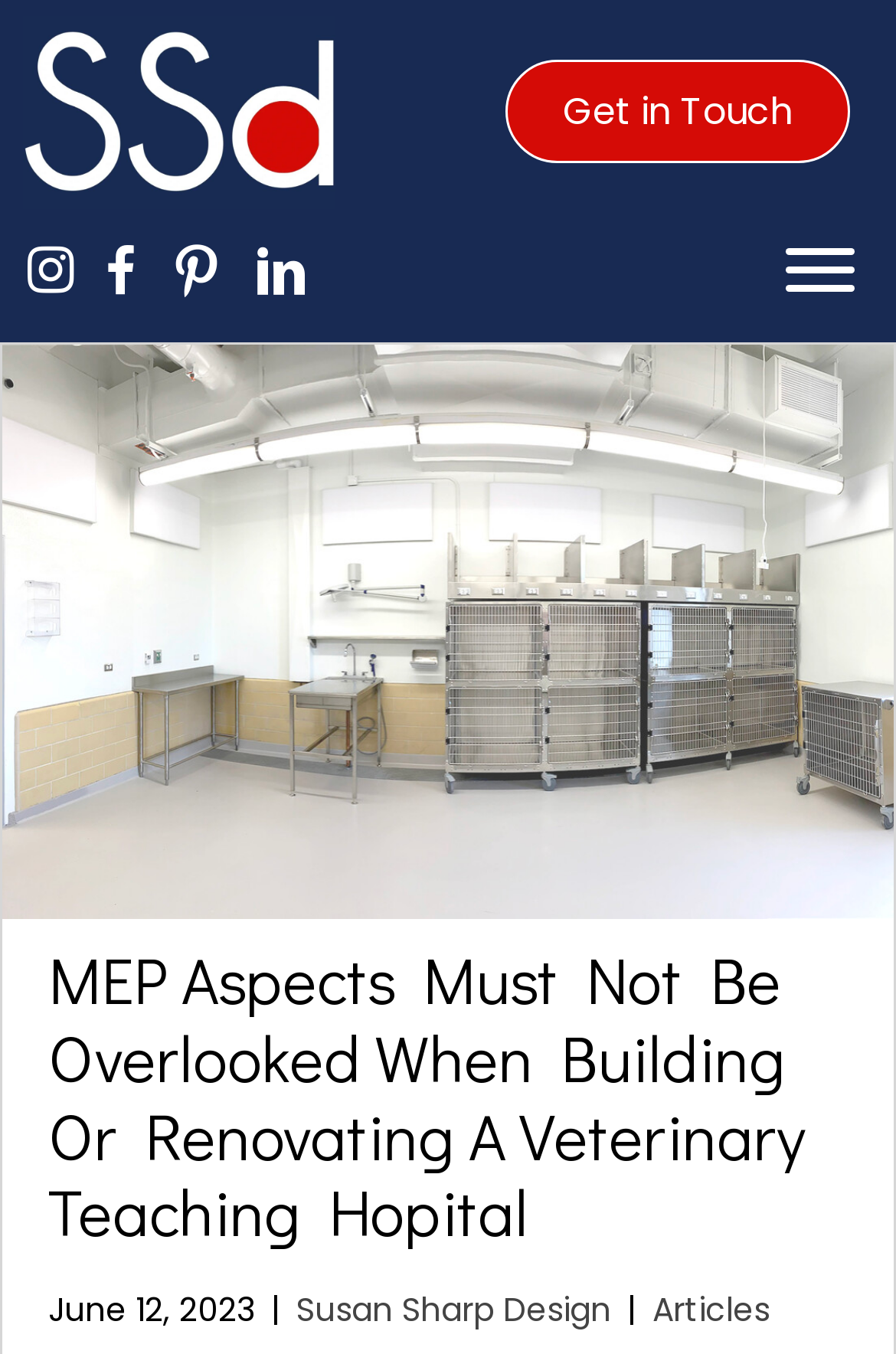Can you find the bounding box coordinates for the UI element given this description: "Articles"? Provide the coordinates as four float numbers between 0 and 1: [left, top, right, bottom].

[0.728, 0.95, 0.859, 0.984]